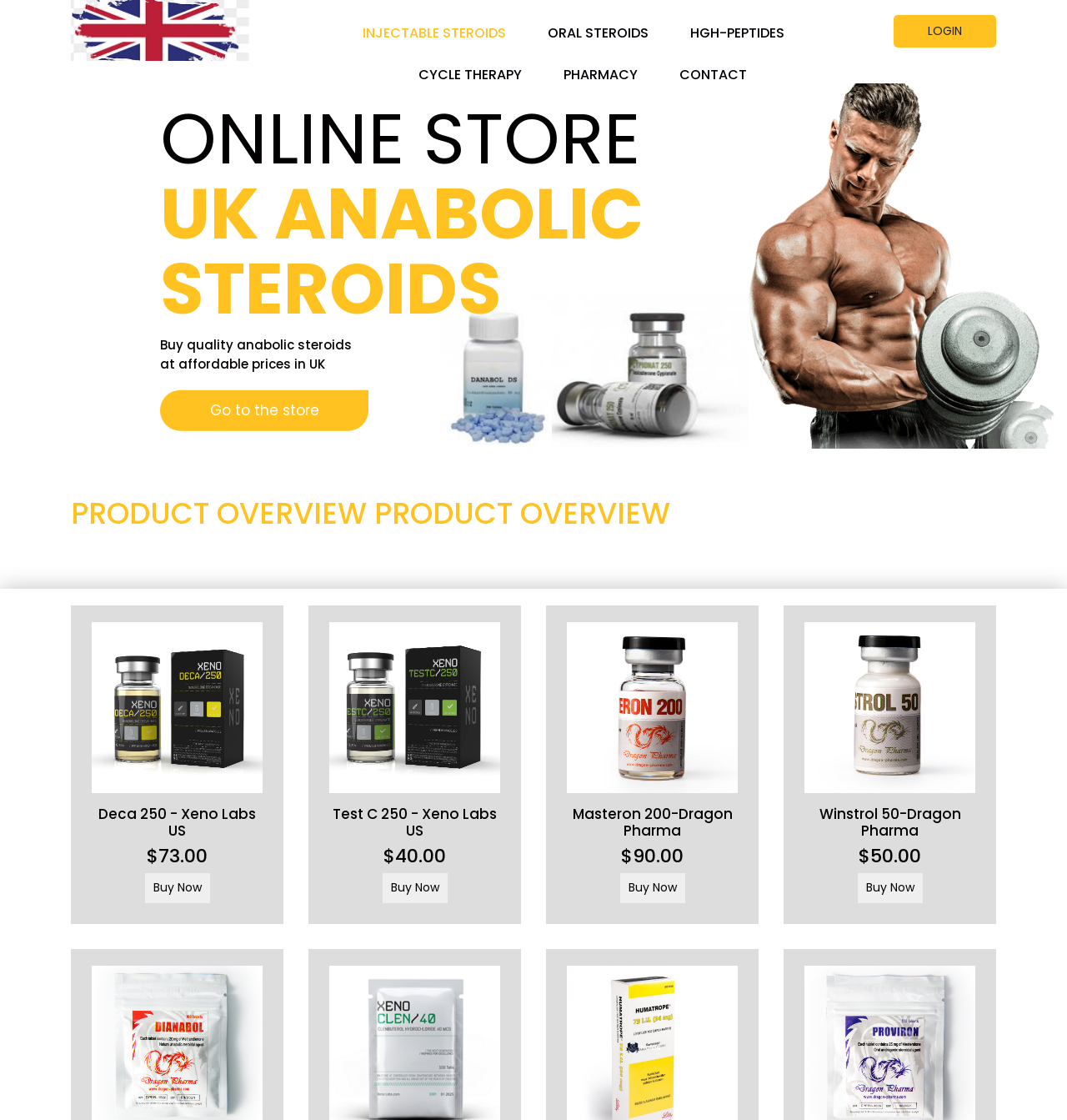Please identify the coordinates of the bounding box for the clickable region that will accomplish this instruction: "Buy Deca 250".

[0.132, 0.785, 0.2, 0.8]